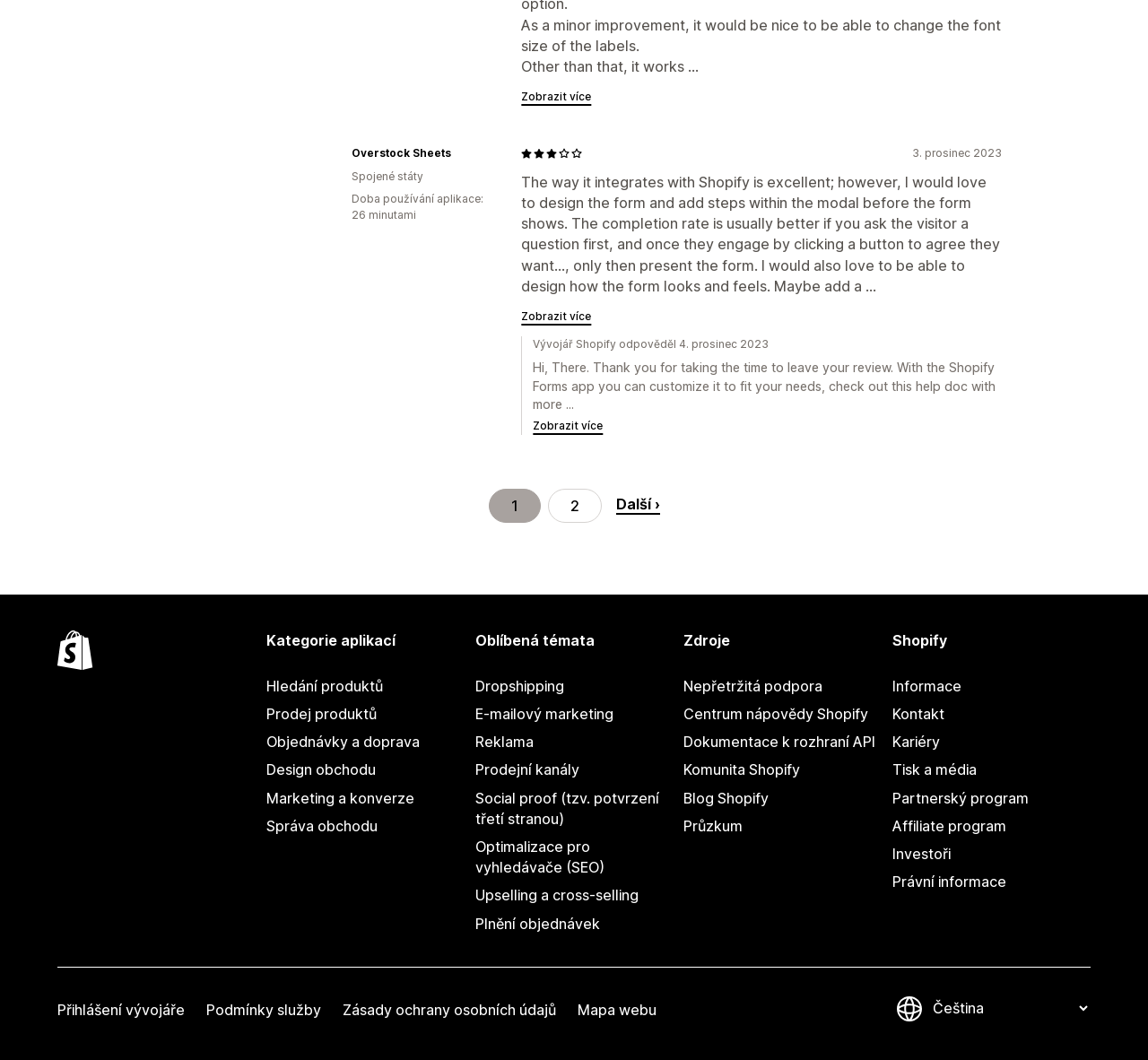Could you specify the bounding box coordinates for the clickable section to complete the following instruction: "Change the language setting"?

[0.809, 0.942, 0.95, 0.96]